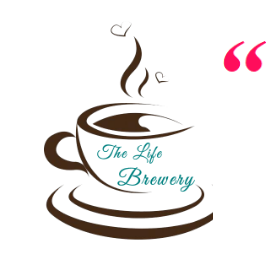Capture every detail in the image and describe it fully.

This image showcases the logo of "The Life Brewery," depicted as a stylized coffee cup. The cup is illustrated in rich brown tones, exuding warmth and inviting comfort, with wavy steam rising gracefully above it, suggesting the freshness of a hot beverage. Central to the design is the text "The Life Brewery" rendered in elegant turquoise, capturing the essence of a vibrant and welcoming atmosphere. The logo is accompanied by a circular saucer, enhancing its aesthetic appeal. This emblem reflects a cozy, cafe-like environment, likely associated with brewing high-quality beverages, possibly coffee or tea. The design is modern yet classic, perfectly encapsulating the brand's character.